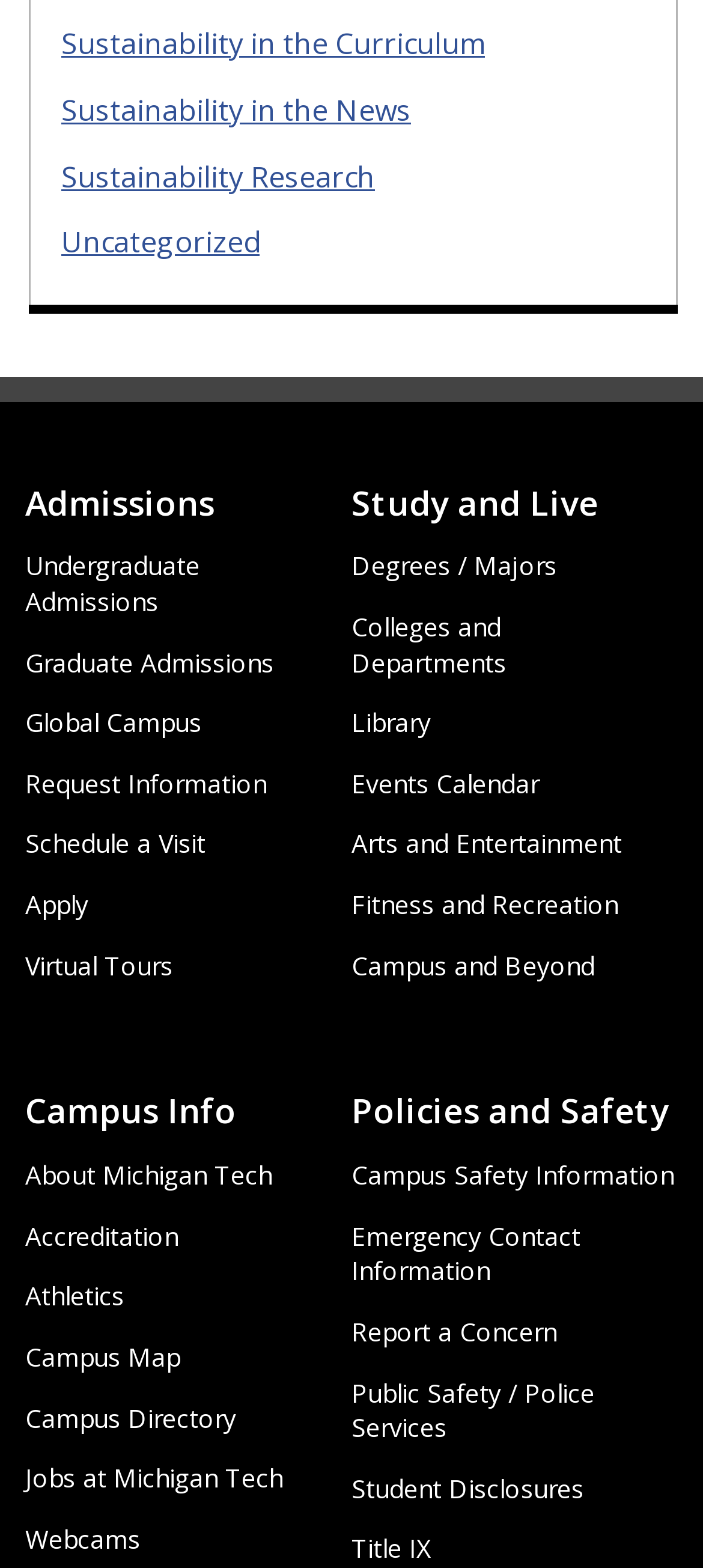Please find the bounding box coordinates for the clickable element needed to perform this instruction: "Learn about Undergraduate Admissions".

[0.036, 0.35, 0.285, 0.394]